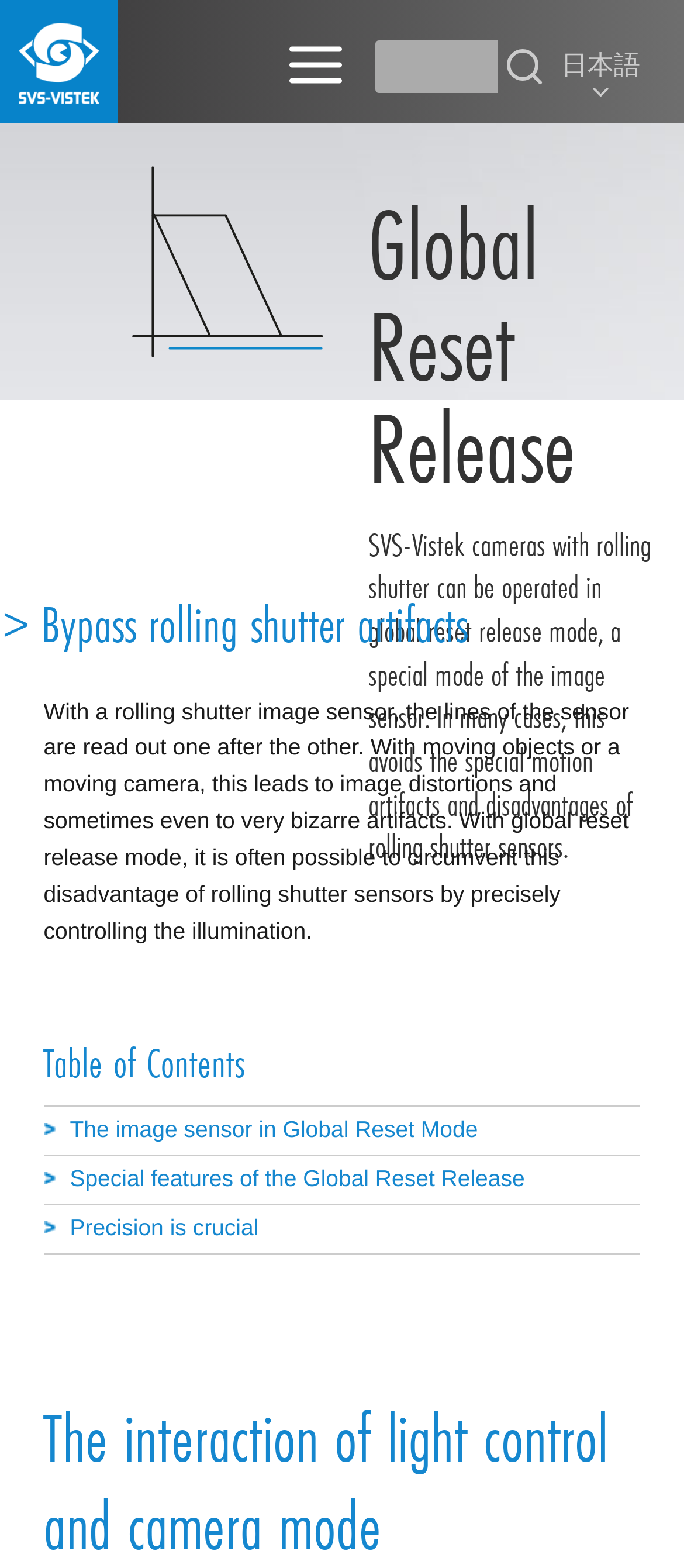Can you extract the primary headline text from the webpage?

Global Reset Release